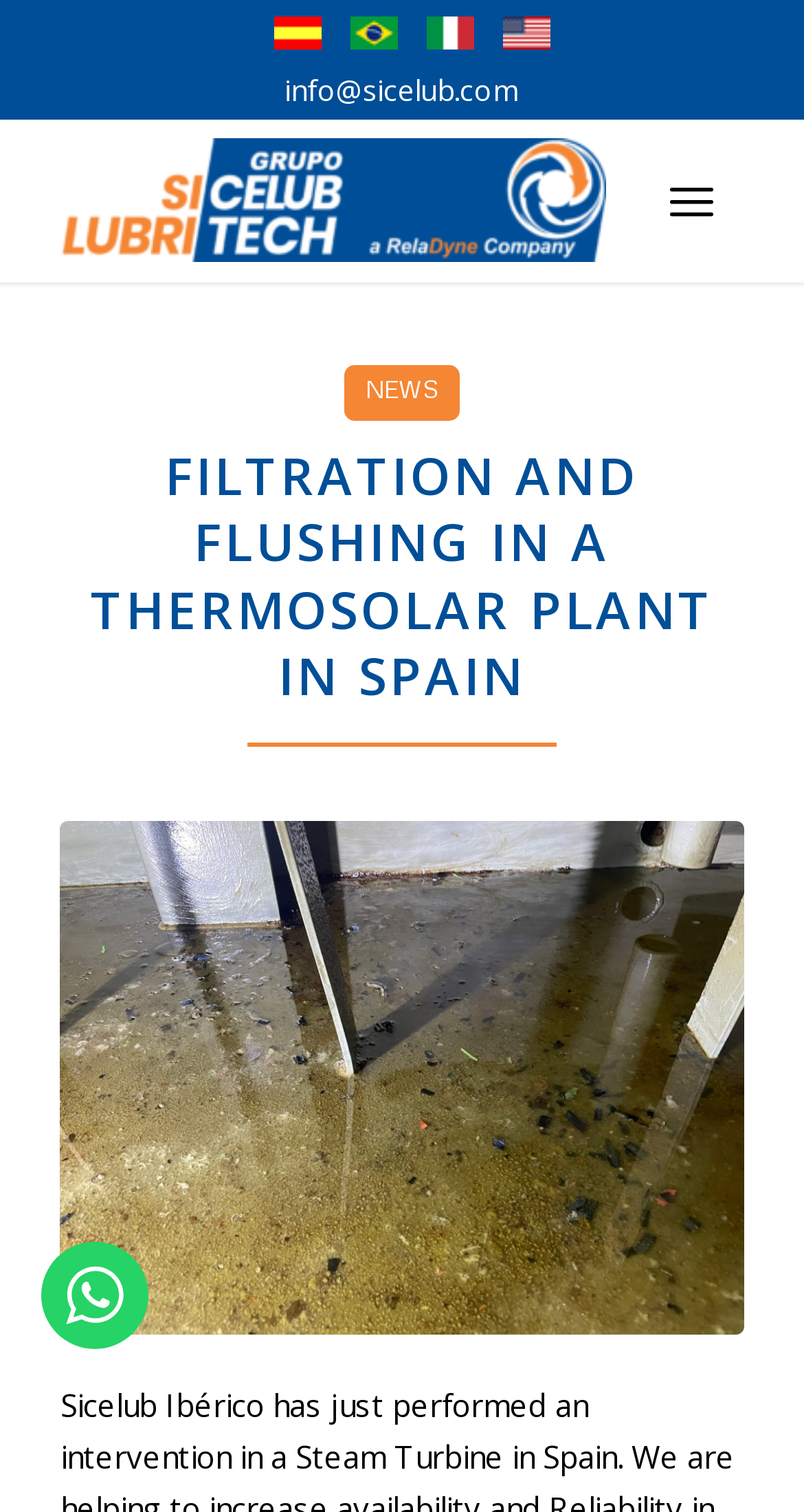What is the main topic of the webpage?
We need a detailed and meticulous answer to the question.

I analyzed the heading elements on the webpage and found that the main topic is 'Filtration and Flushing in a Thermosolar Plant in Spain', which is likely a project or case study related to the company's services.